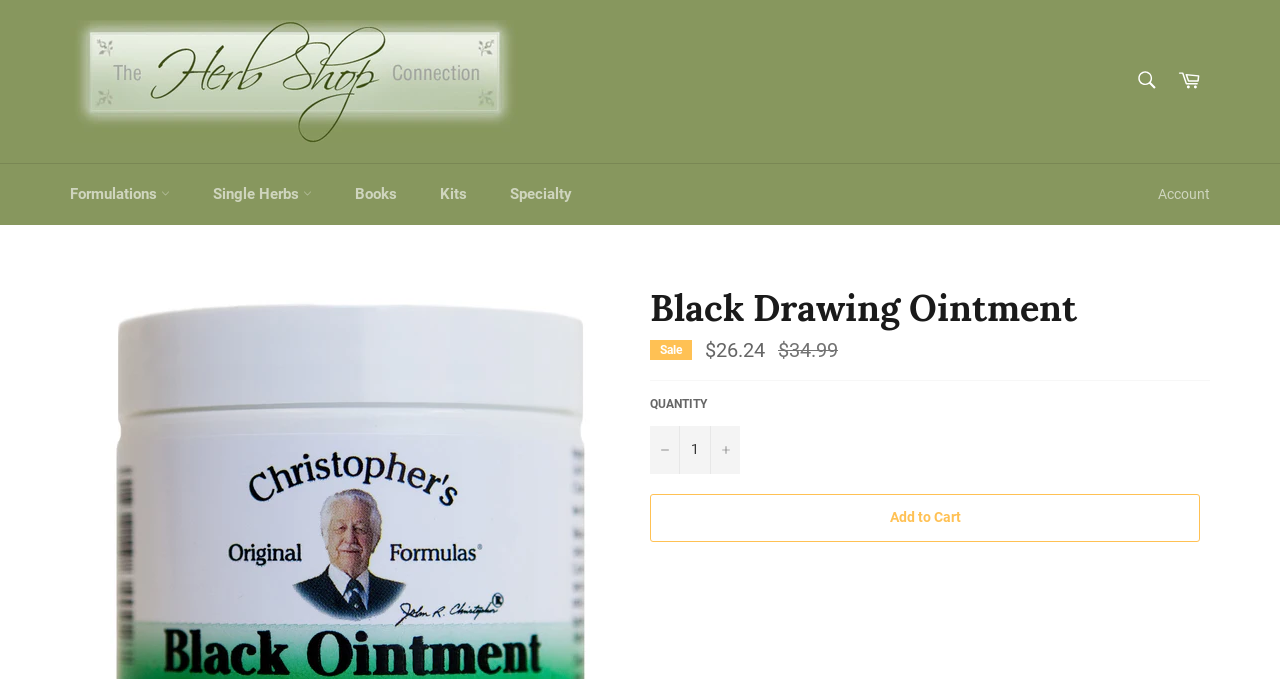Please find the bounding box coordinates of the section that needs to be clicked to achieve this instruction: "View Formulations".

[0.039, 0.242, 0.148, 0.331]